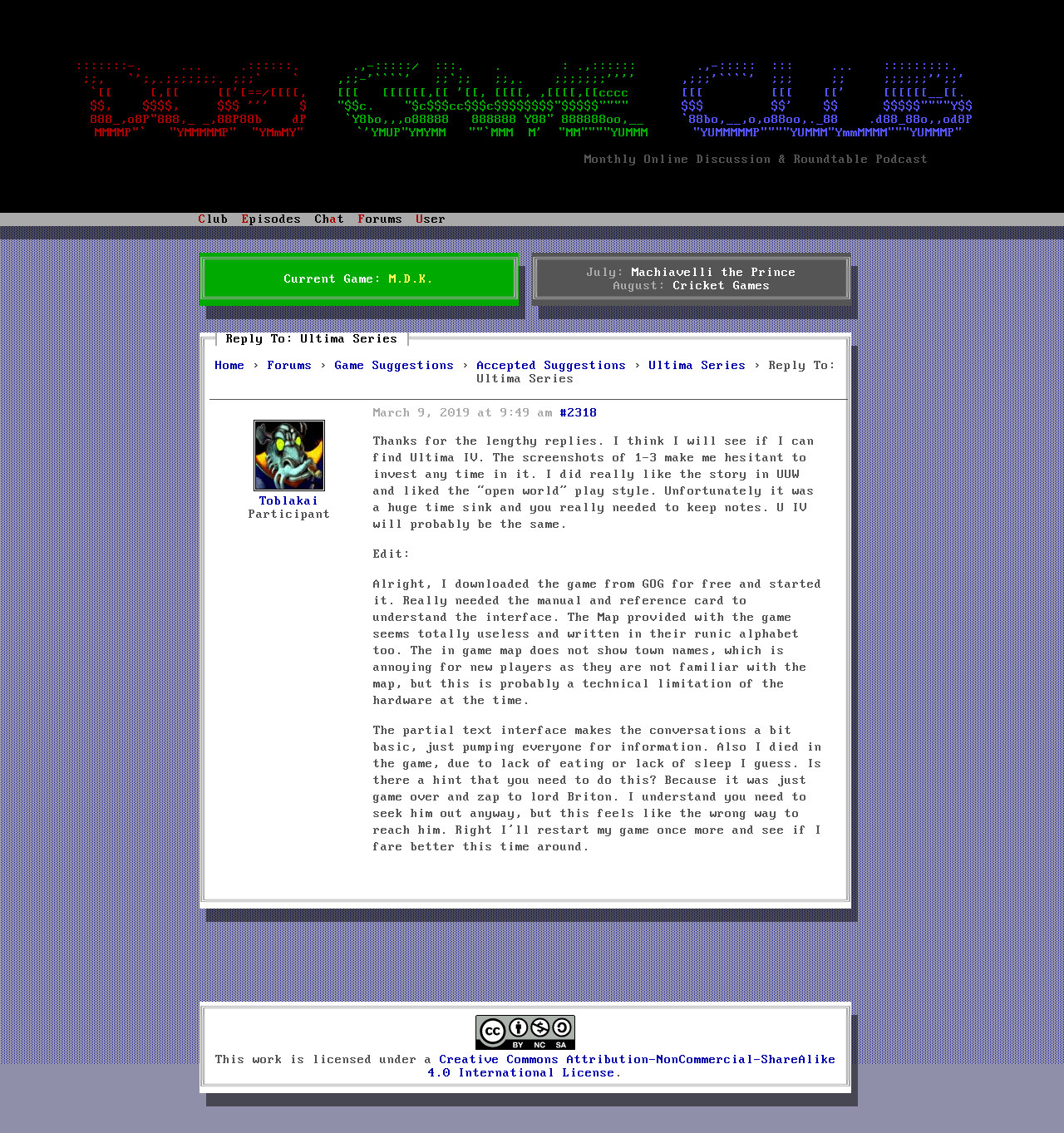Locate the bounding box coordinates of the UI element described by: "Get Homework Help". Provide the coordinates as four float numbers between 0 and 1, formatted as [left, top, right, bottom].

None